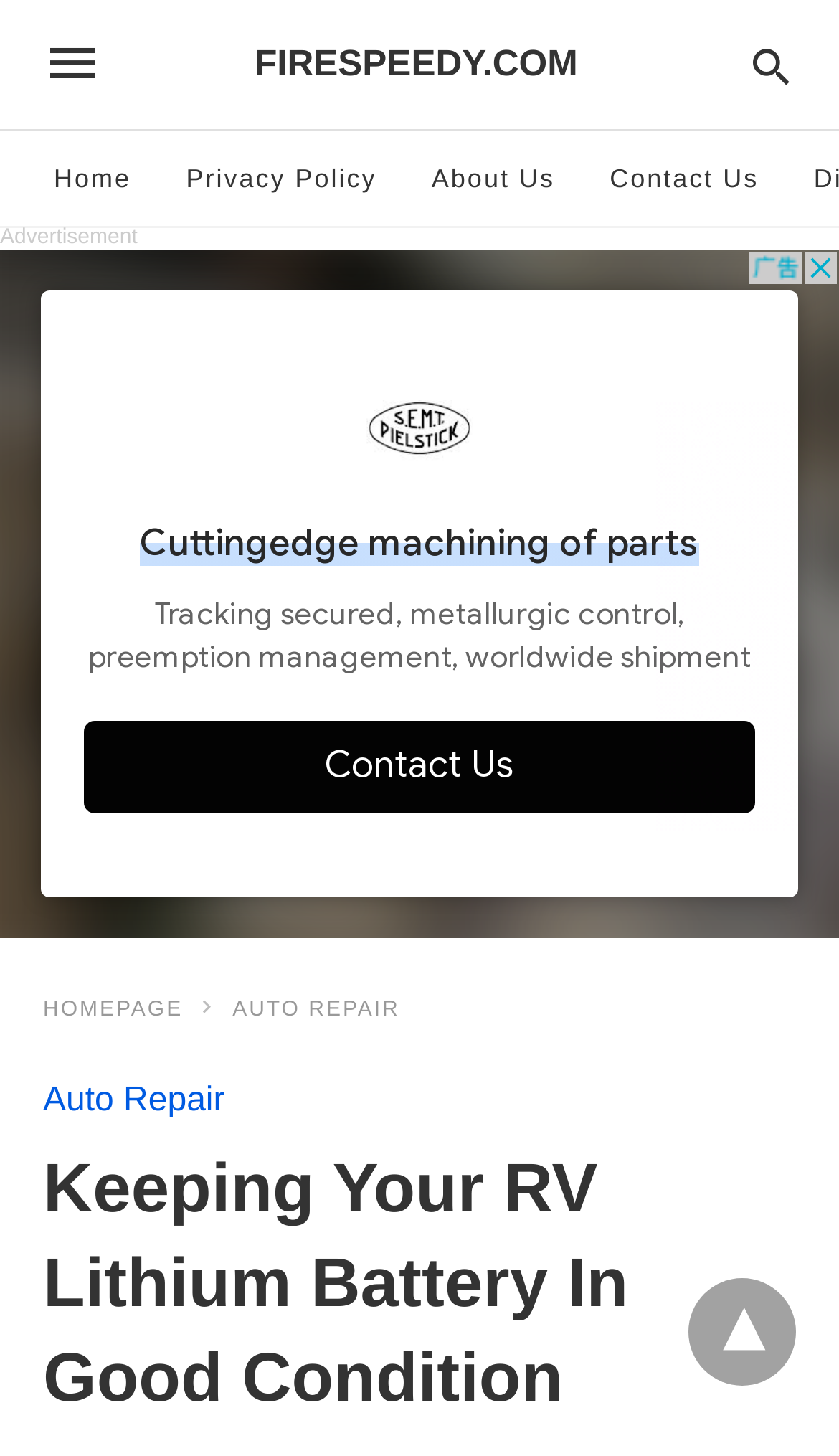Determine the bounding box coordinates of the element's region needed to click to follow the instruction: "View the 'Anarchy' tag". Provide these coordinates as four float numbers between 0 and 1, formatted as [left, top, right, bottom].

None